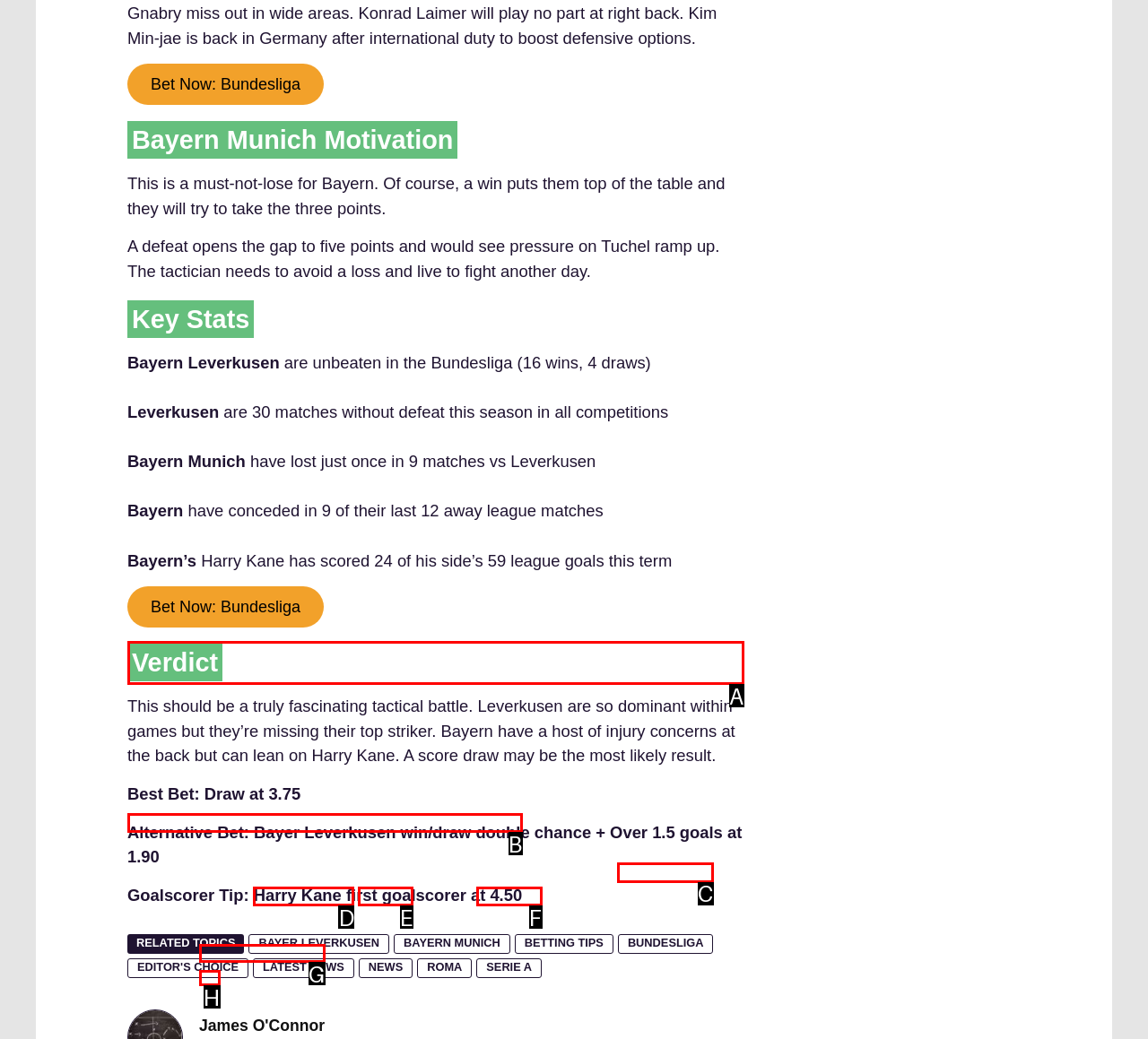Determine which element should be clicked for this task: Check Current Edition
Answer with the letter of the selected option.

None